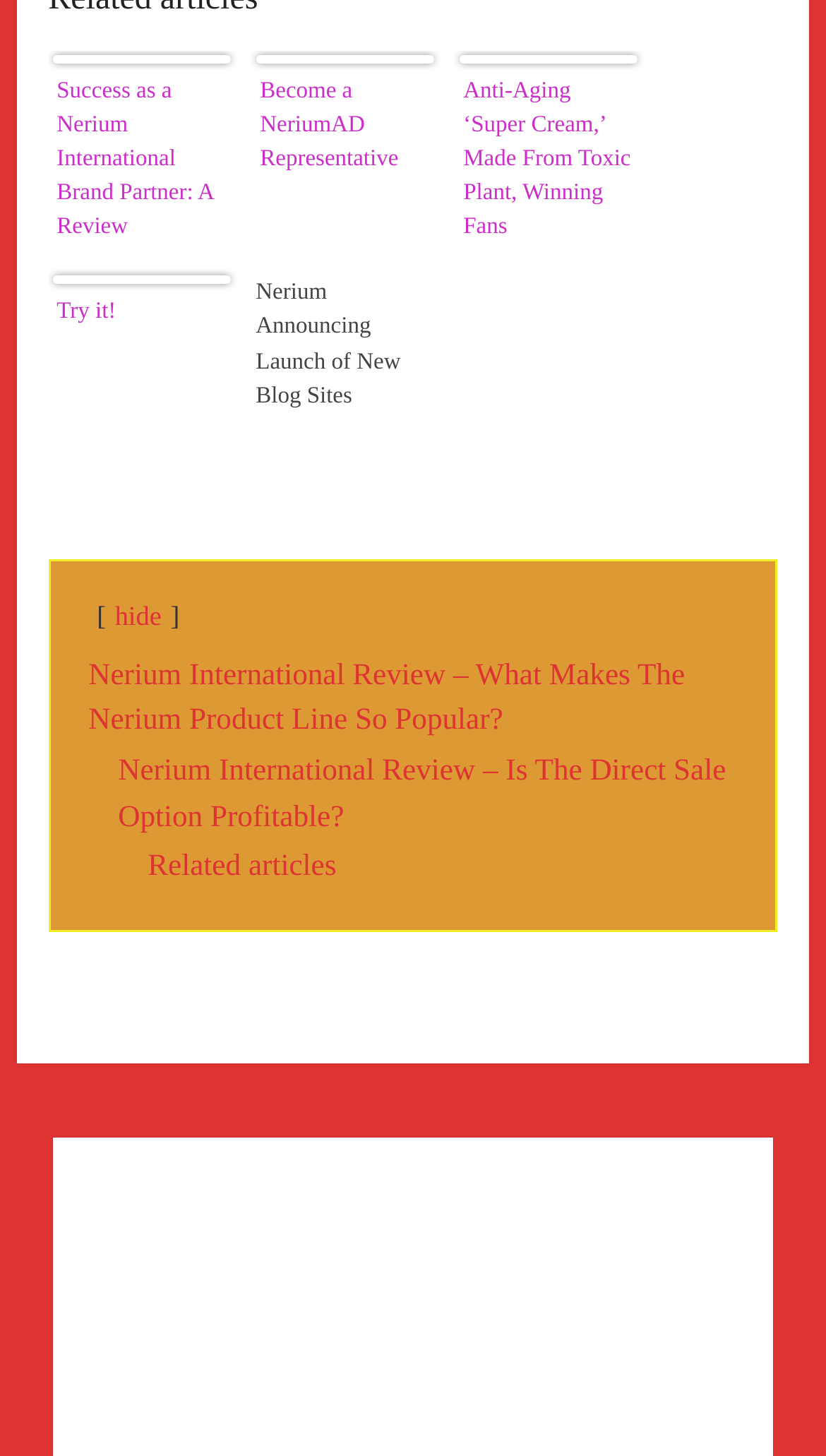Identify the bounding box coordinates of the region that should be clicked to execute the following instruction: "Try it!".

[0.063, 0.195, 0.279, 0.323]